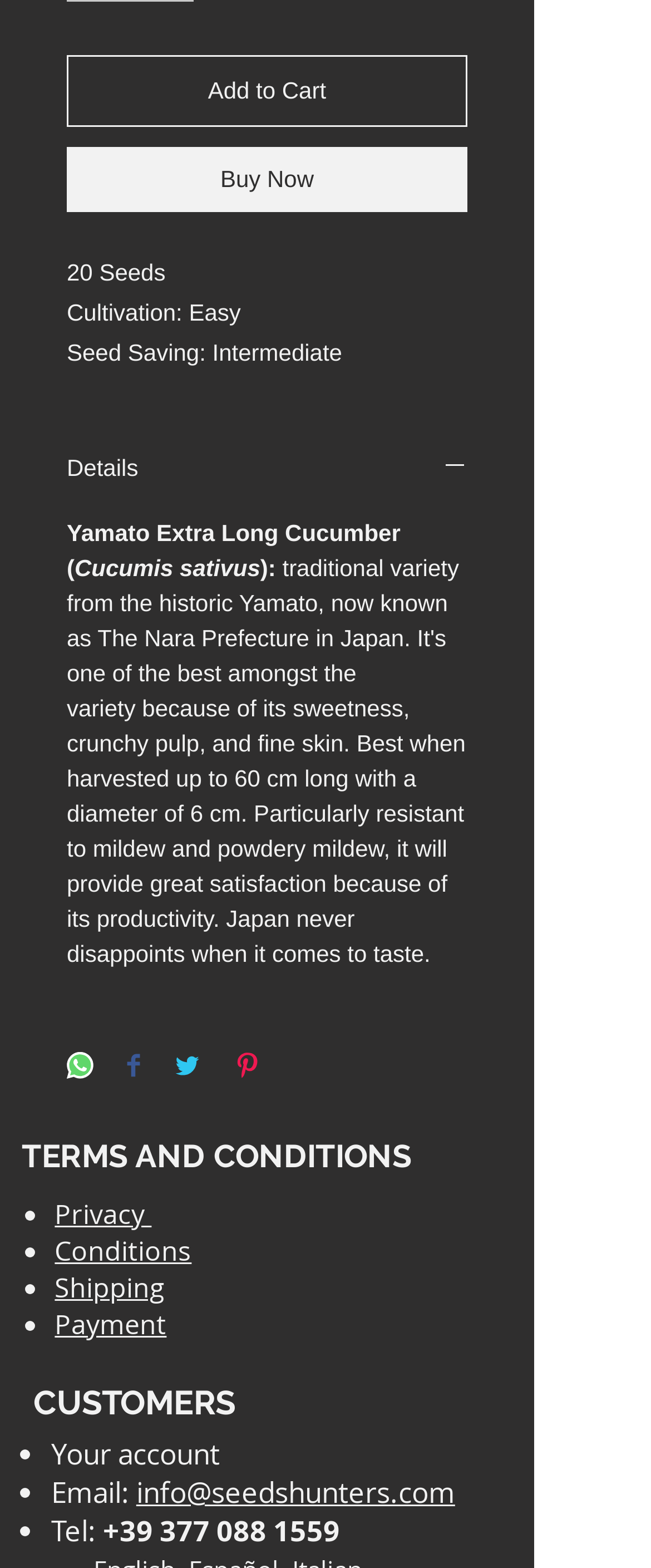Answer the question in a single word or phrase:
How many terms and conditions are listed?

4